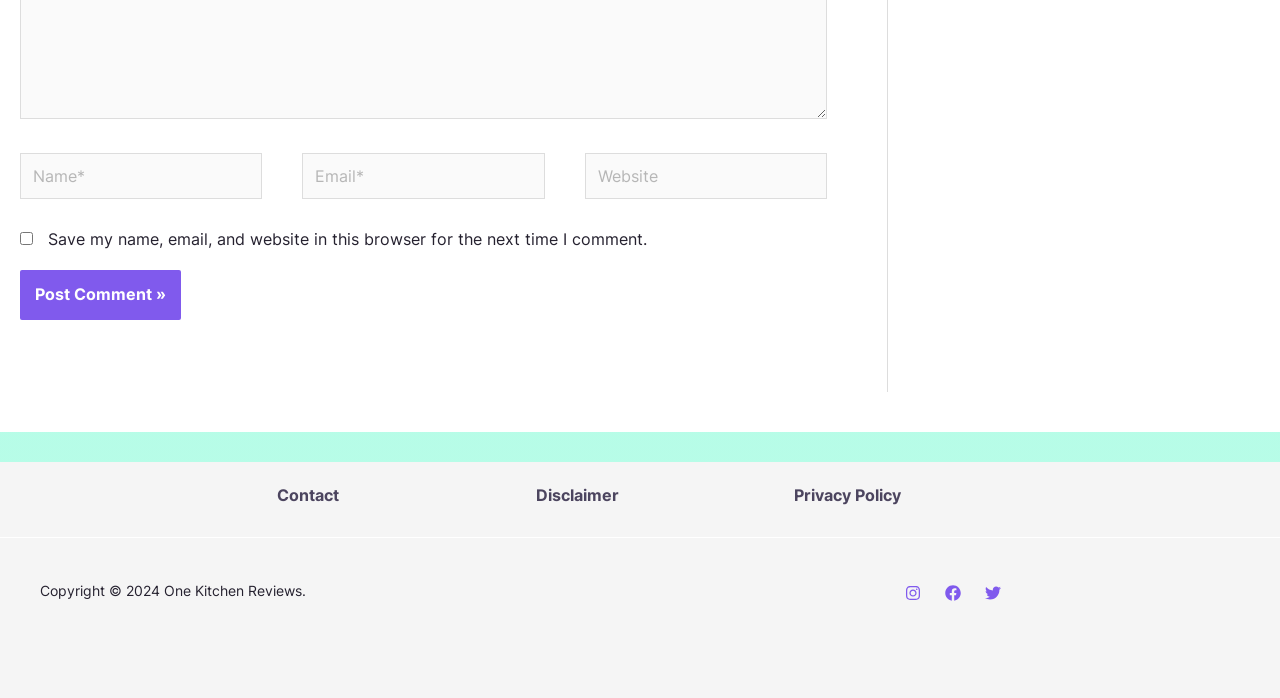What is the last social media link?
Using the image as a reference, give an elaborate response to the question.

The last social media link is Twitter, which is indicated by the link element with ID 351 and bounding box coordinates [0.769, 0.839, 0.782, 0.862], and has an associated image element with ID 636.